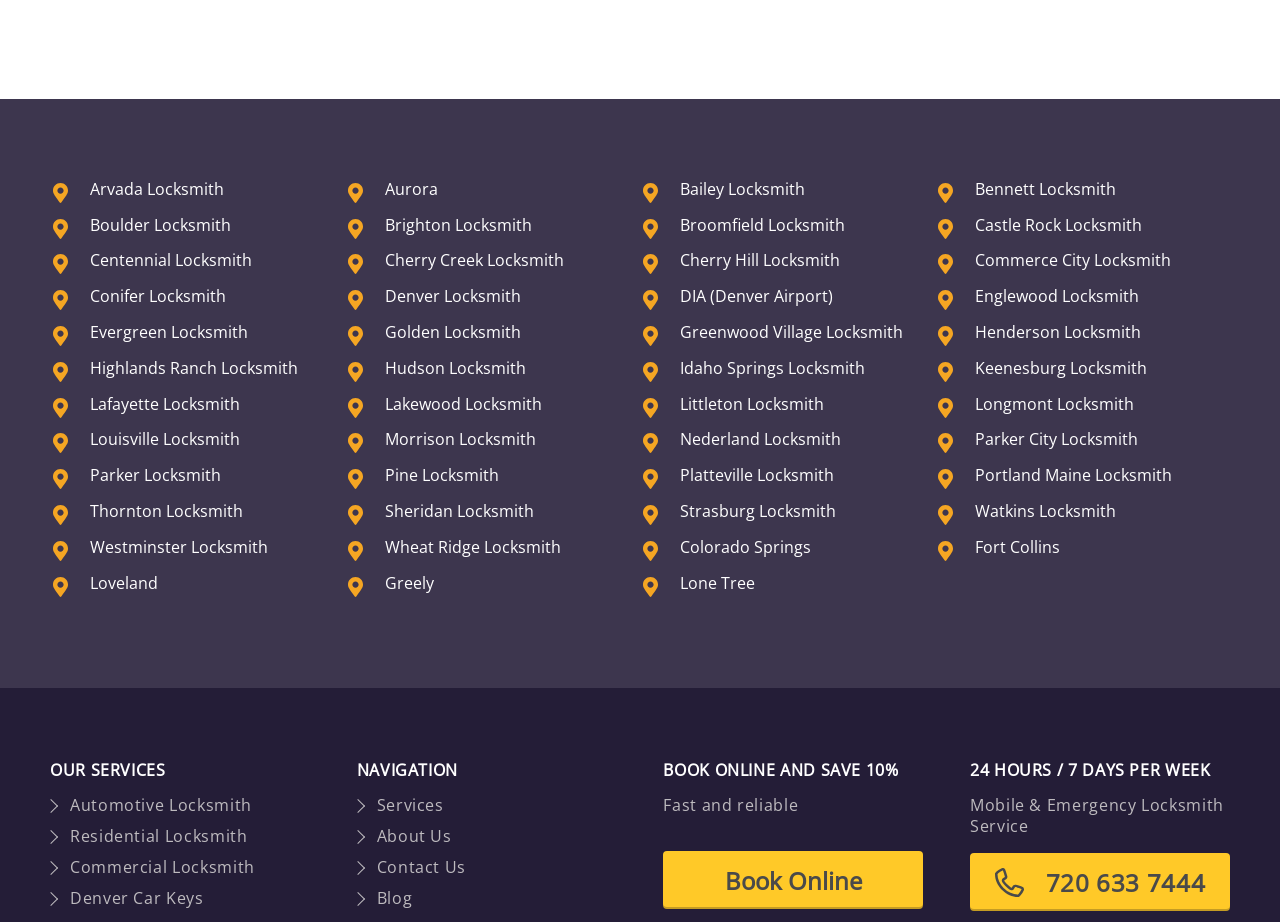Please provide the bounding box coordinates for the UI element as described: "Loveland". The coordinates must be four floats between 0 and 1, represented as [left, top, right, bottom].

[0.07, 0.589, 0.123, 0.613]